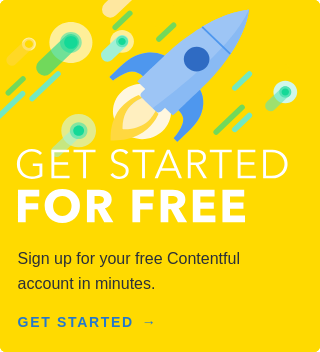What is the purpose of the stylized blue rocket in the graphic?
Based on the visual information, provide a detailed and comprehensive answer.

The caption interprets the stylized blue rocket as reminiscent of innovation and excitement, implying that its purpose is to convey a sense of dynamism and enthusiasm to the viewer.